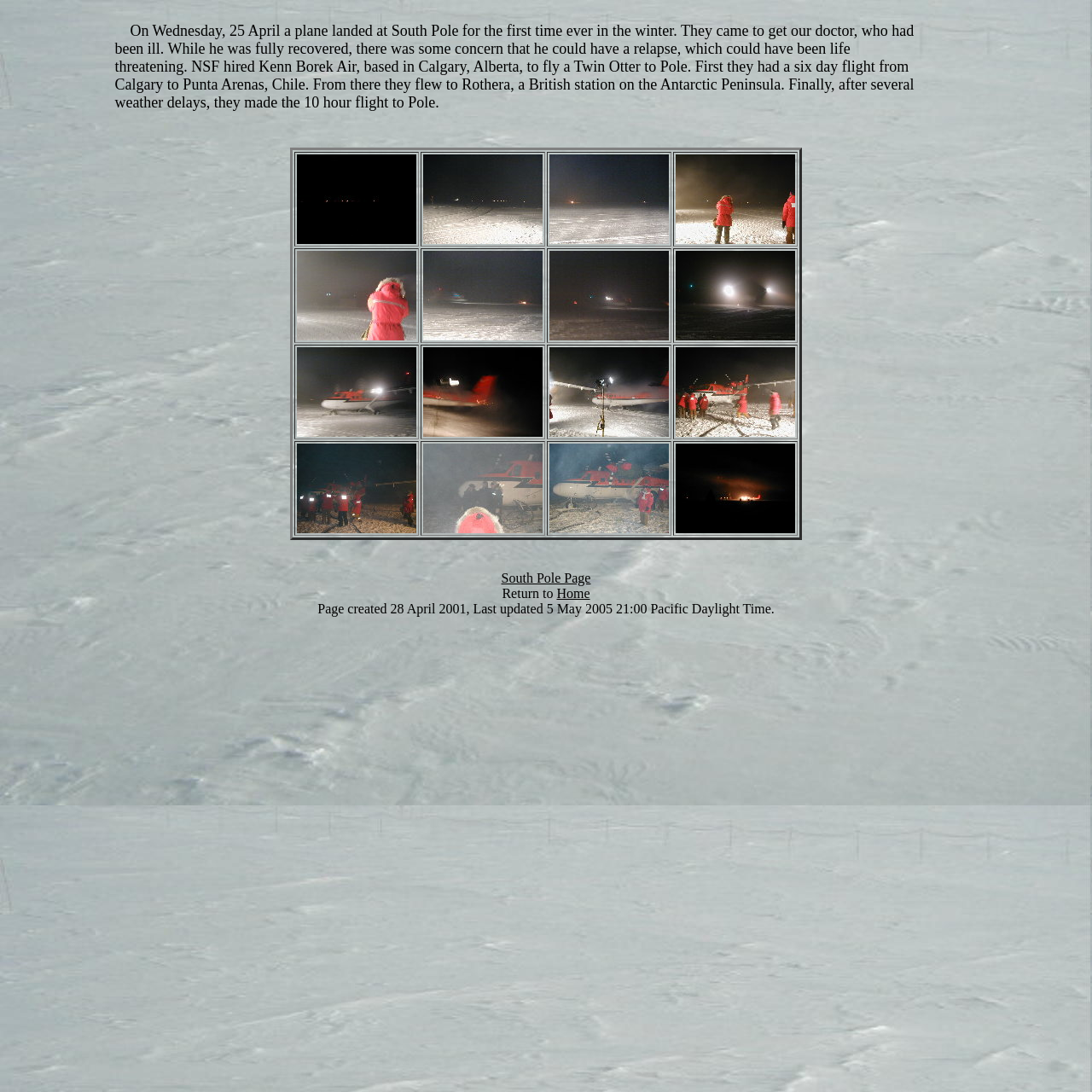Please give a succinct answer using a single word or phrase:
How many days did the plane take to fly from Calgary to Punta Arenas?

Six